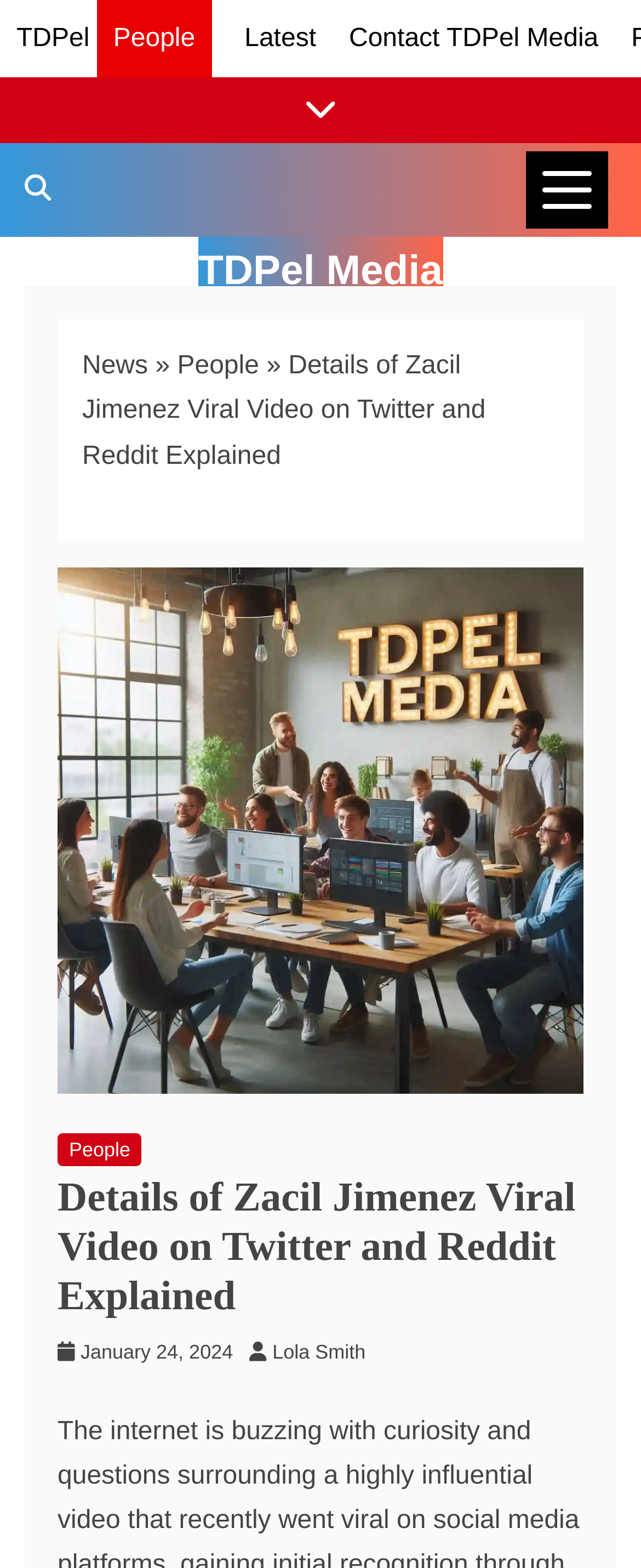Who is the author of the news article?
Offer a detailed and exhaustive answer to the question.

The webpage contains a link with the text 'Lola Smith' which is likely to be the author of the news article.